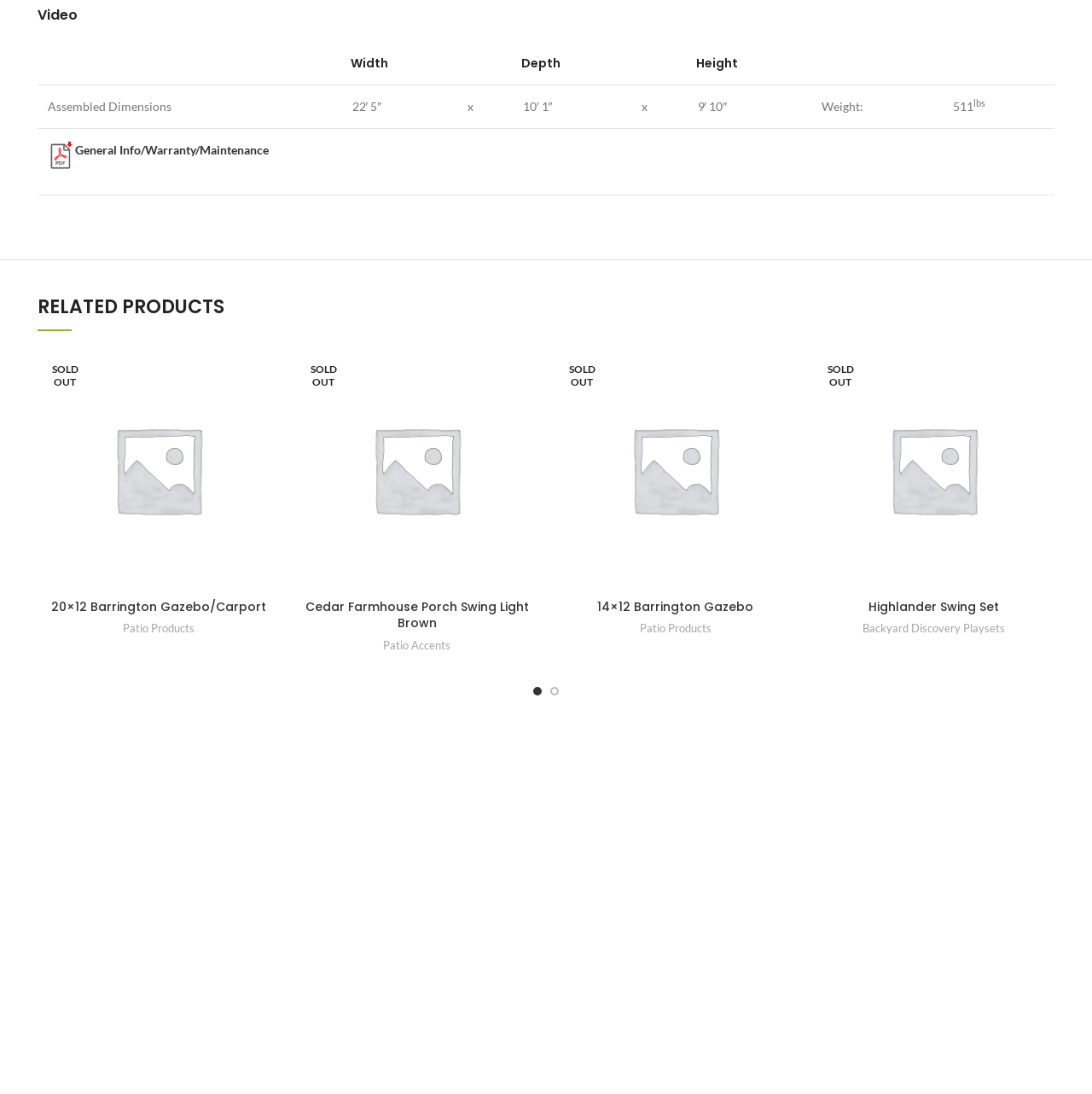Find the bounding box coordinates of the area to click in order to follow the instruction: "Quick view the 'Cedar Farmhouse Porch Swing Light Brown'".

[0.461, 0.397, 0.5, 0.432]